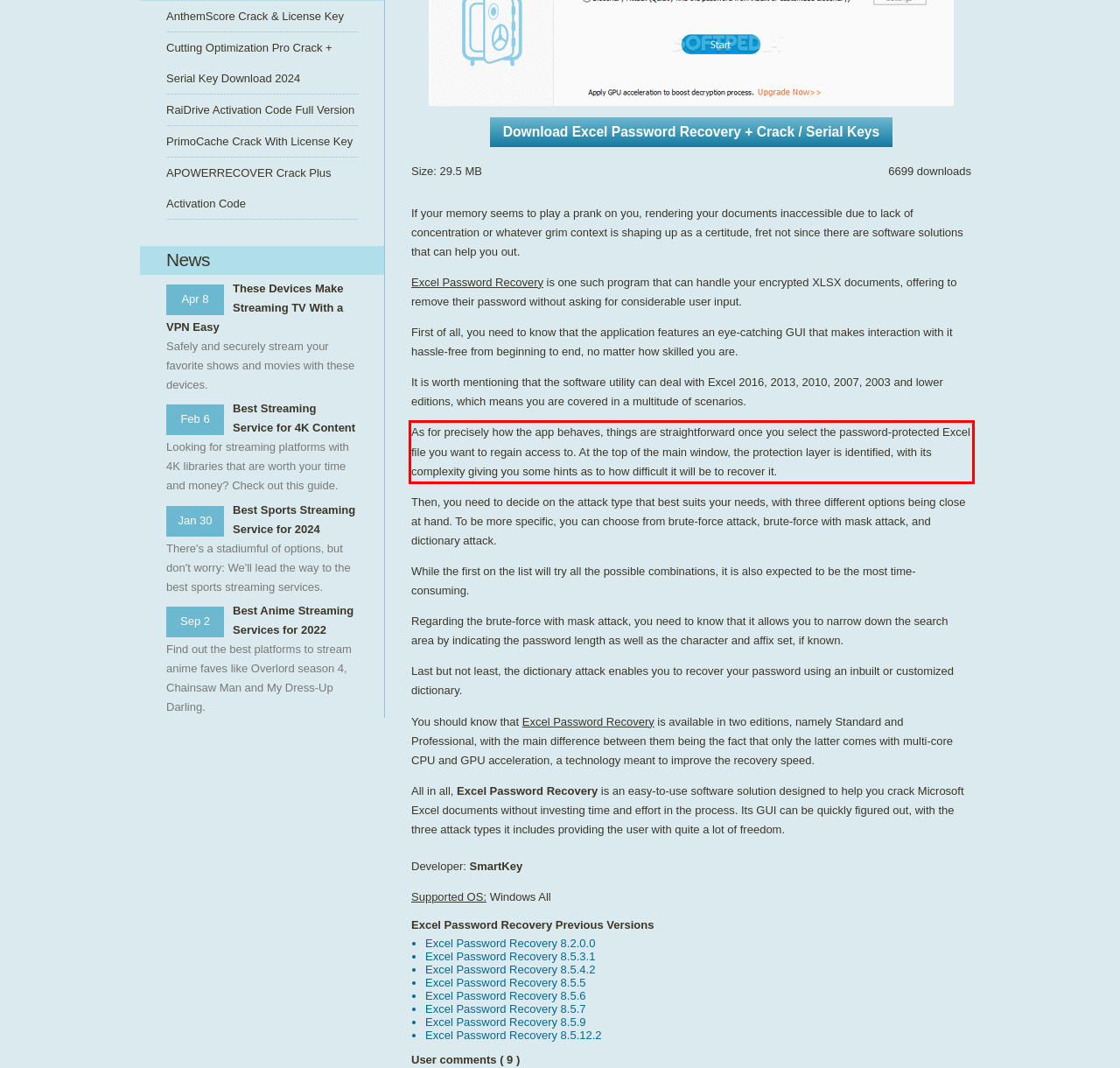You have a screenshot with a red rectangle around a UI element. Recognize and extract the text within this red bounding box using OCR.

As for precisely how the app behaves, things are straightforward once you select the password-protected Excel file you want to regain access to. At the top of the main window, the protection layer is identified, with its complexity giving you some hints as to how difficult it will be to recover it.